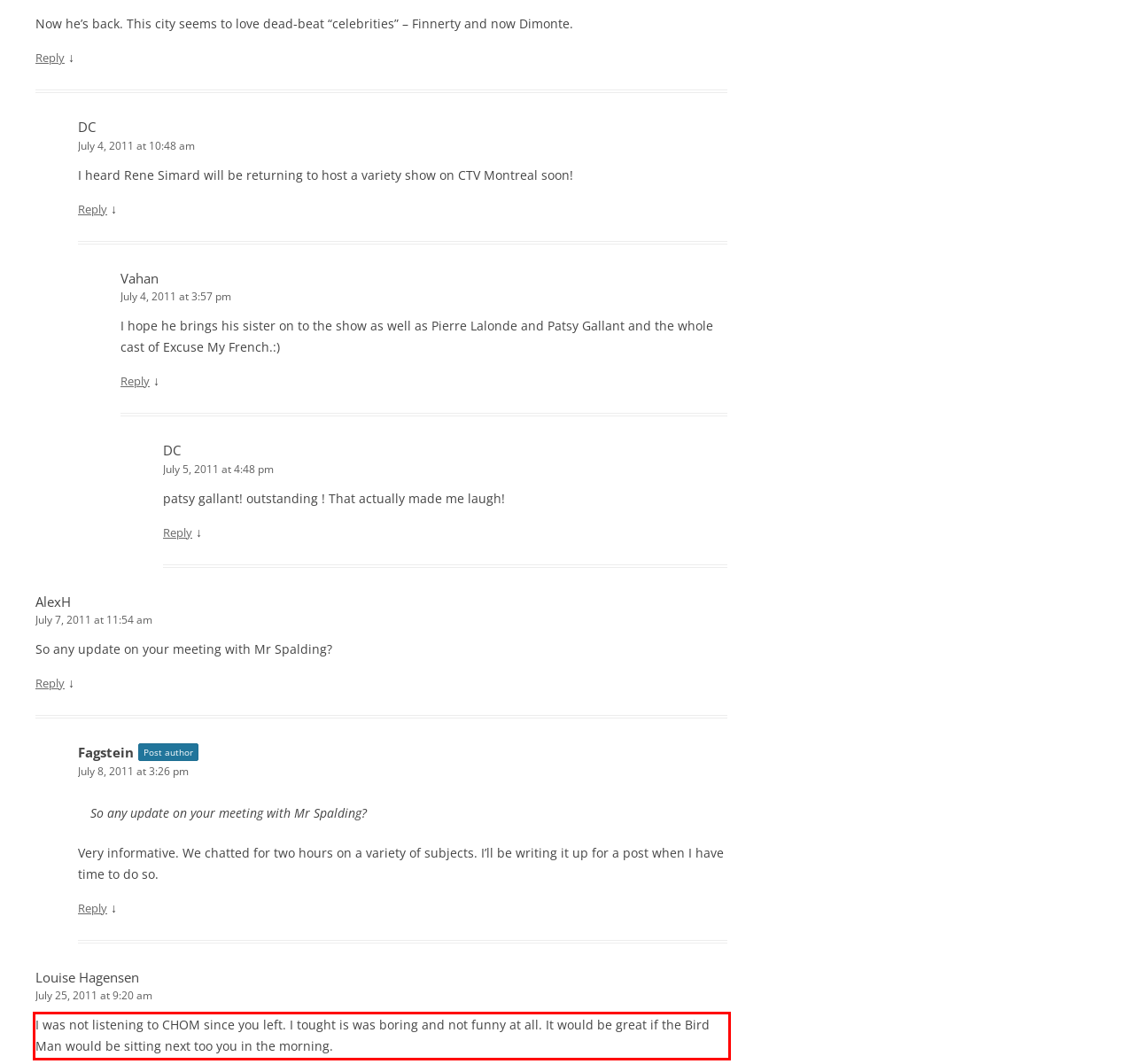Locate the red bounding box in the provided webpage screenshot and use OCR to determine the text content inside it.

I was not listening to CHOM since you left. I tought is was boring and not funny at all. It would be great if the Bird Man would be sitting next too you in the morning.